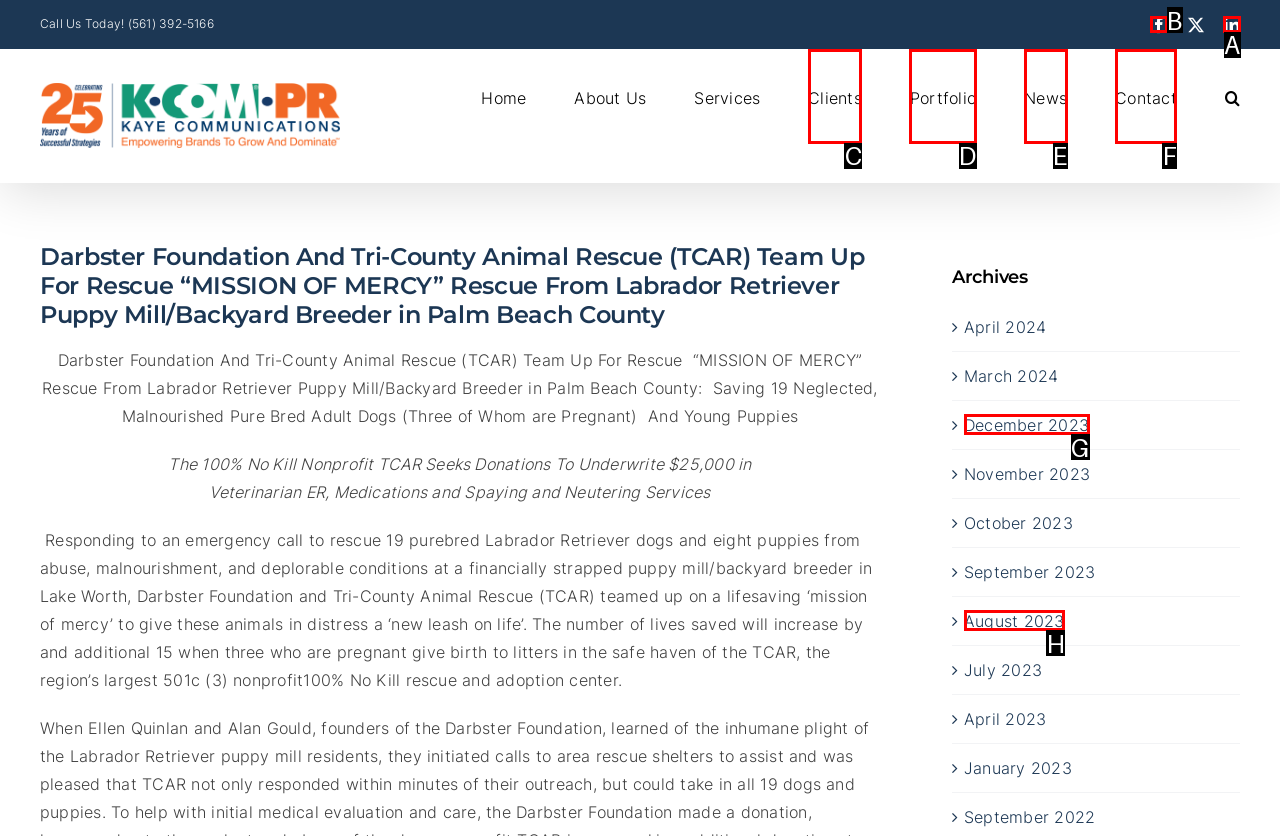Identify the correct HTML element to click for the task: Visit Facebook page. Provide the letter of your choice.

B